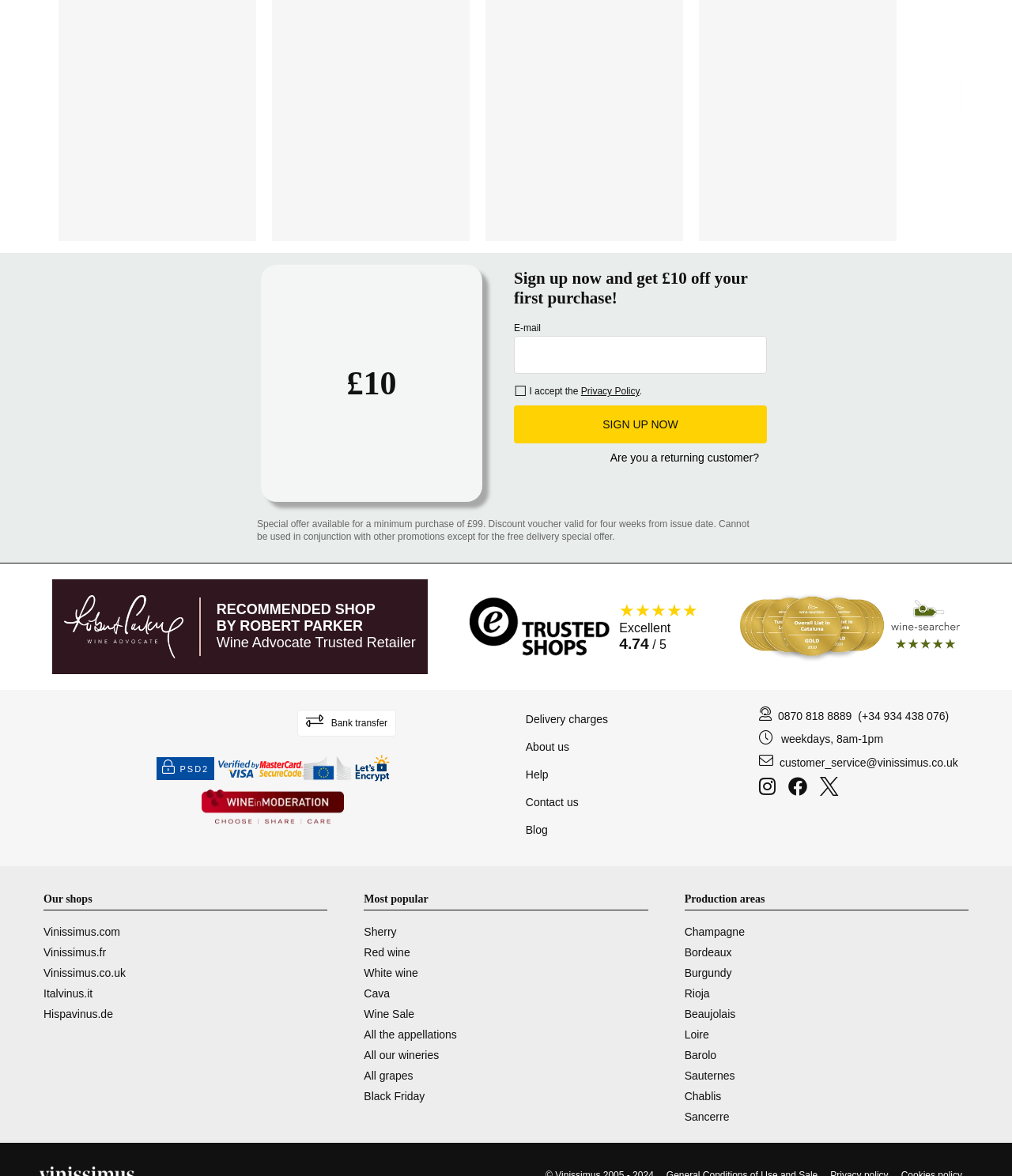What is the purpose of the checkbox?
Look at the image and construct a detailed response to the question.

The purpose of the checkbox is to accept the Privacy Policy, as indicated by the accompanying text '□ I accept the Privacy Policy.'.